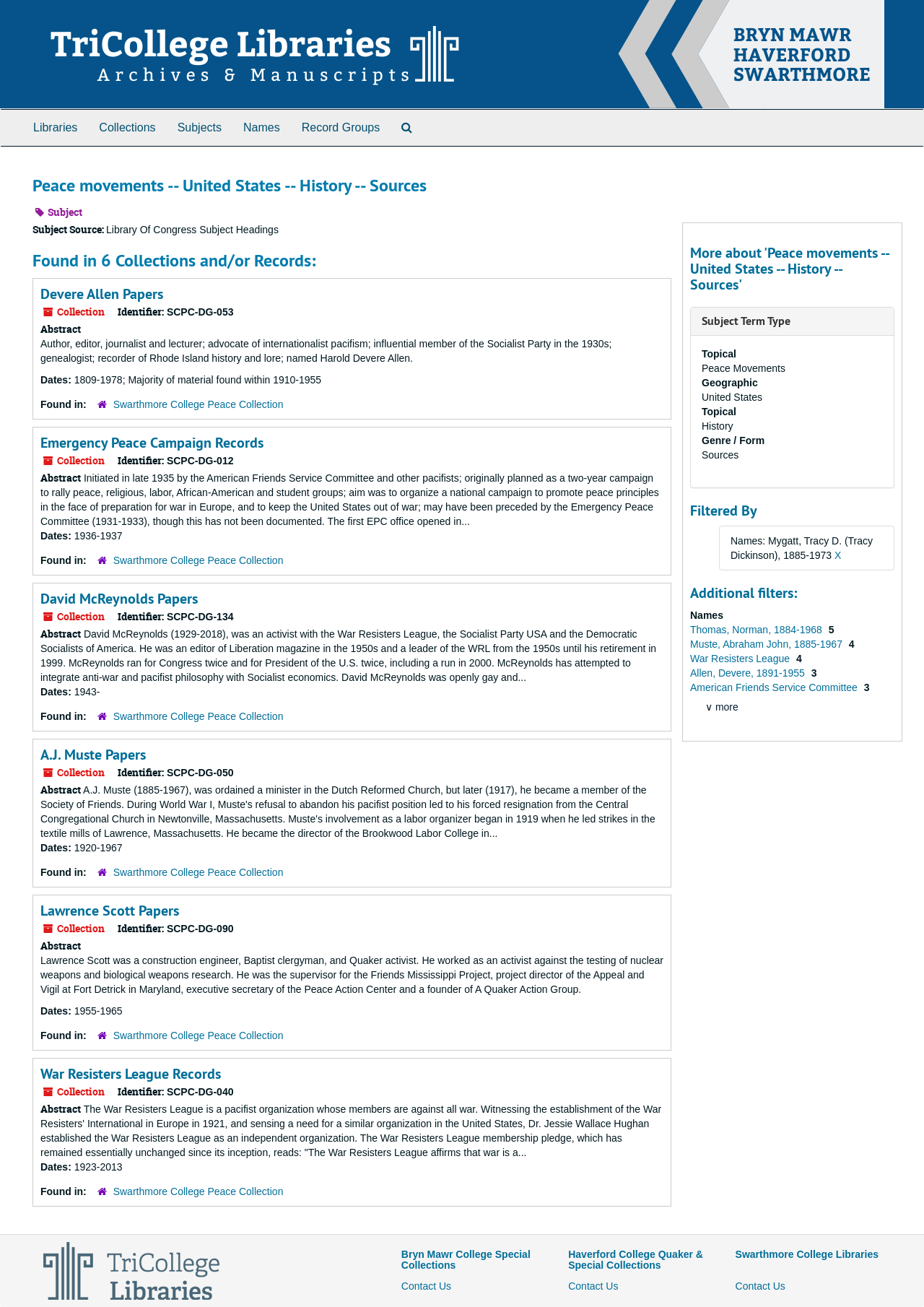Can you provide the bounding box coordinates for the element that should be clicked to implement the instruction: "Search for collections using the 'Search Collection Guides' link"?

[0.423, 0.084, 0.458, 0.112]